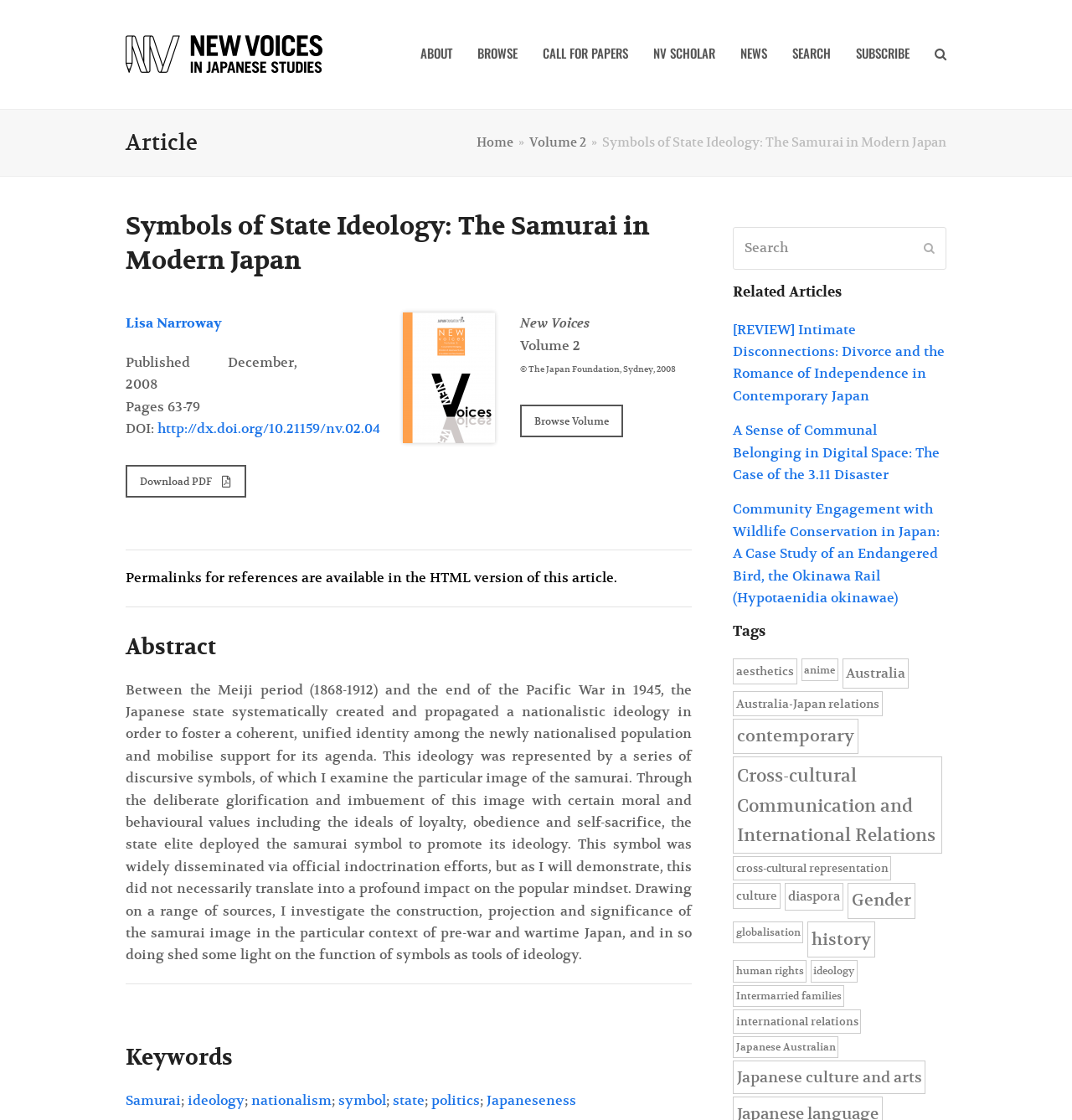Determine the bounding box coordinates of the region I should click to achieve the following instruction: "Download PDF". Ensure the bounding box coordinates are four float numbers between 0 and 1, i.e., [left, top, right, bottom].

[0.117, 0.415, 0.23, 0.445]